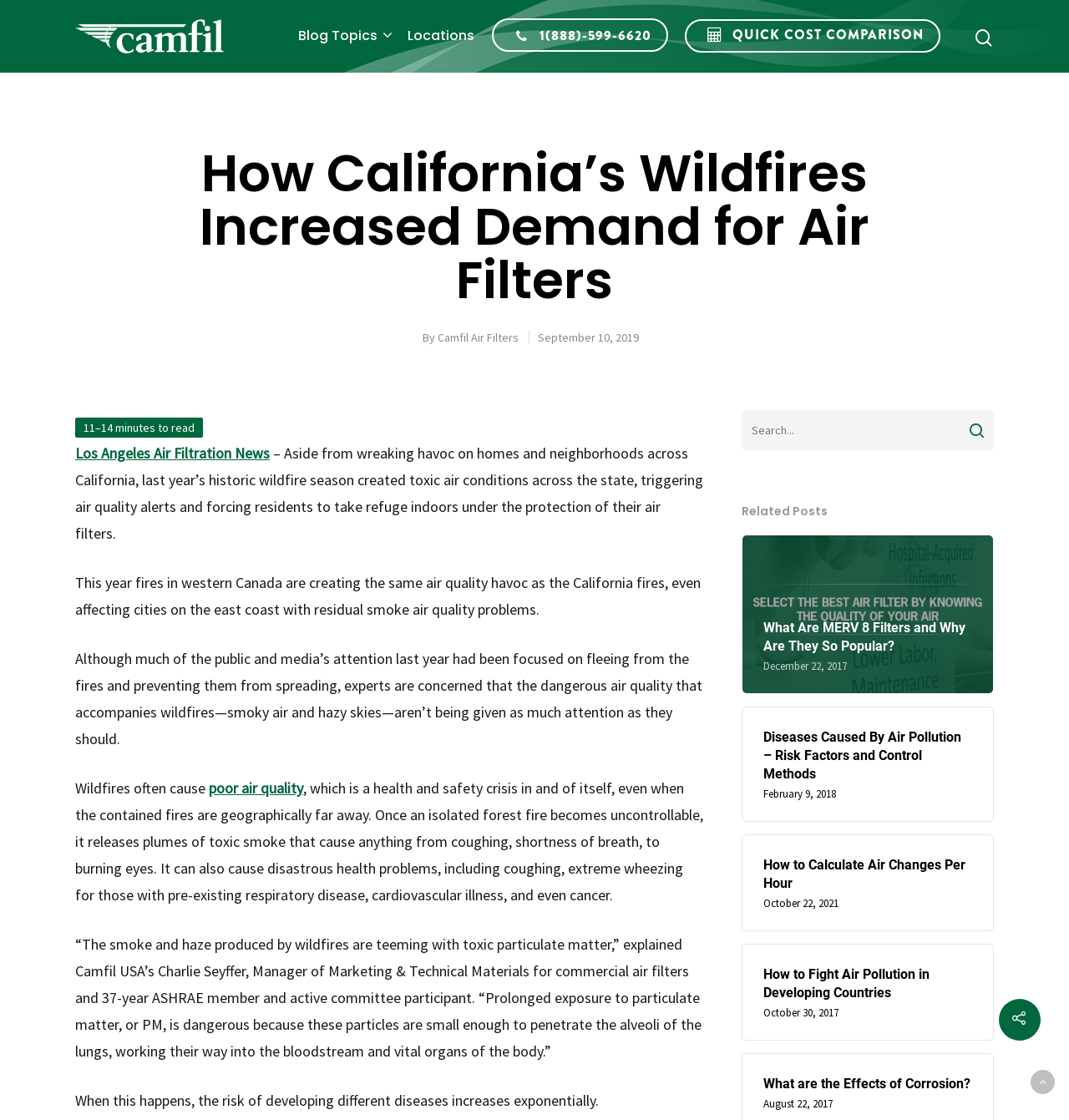What is the name of the company mentioned in the blog post?
Refer to the image and give a detailed response to the question.

The company mentioned in the blog post is Camfil, which is a provider of air filters and has a USA branch.